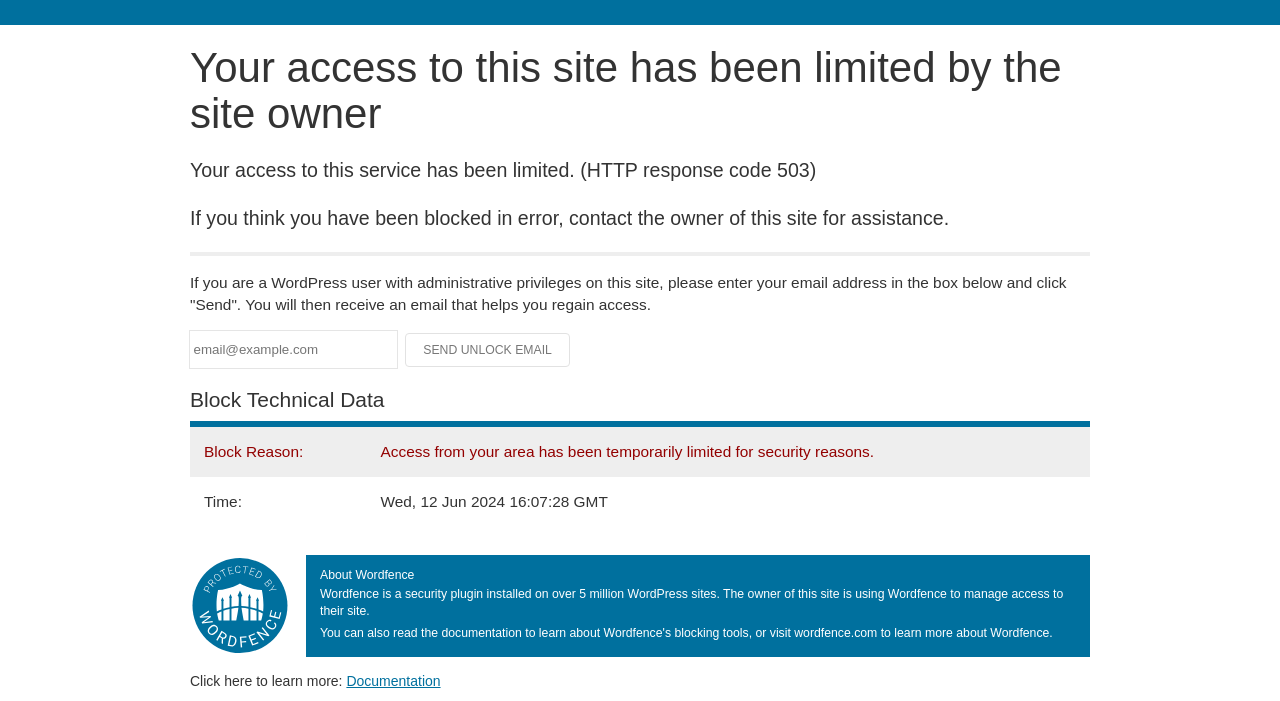Identify and provide the bounding box coordinates of the UI element described: "Box Office News". The coordinates should be formatted as [left, top, right, bottom], with each number being a float between 0 and 1.

None